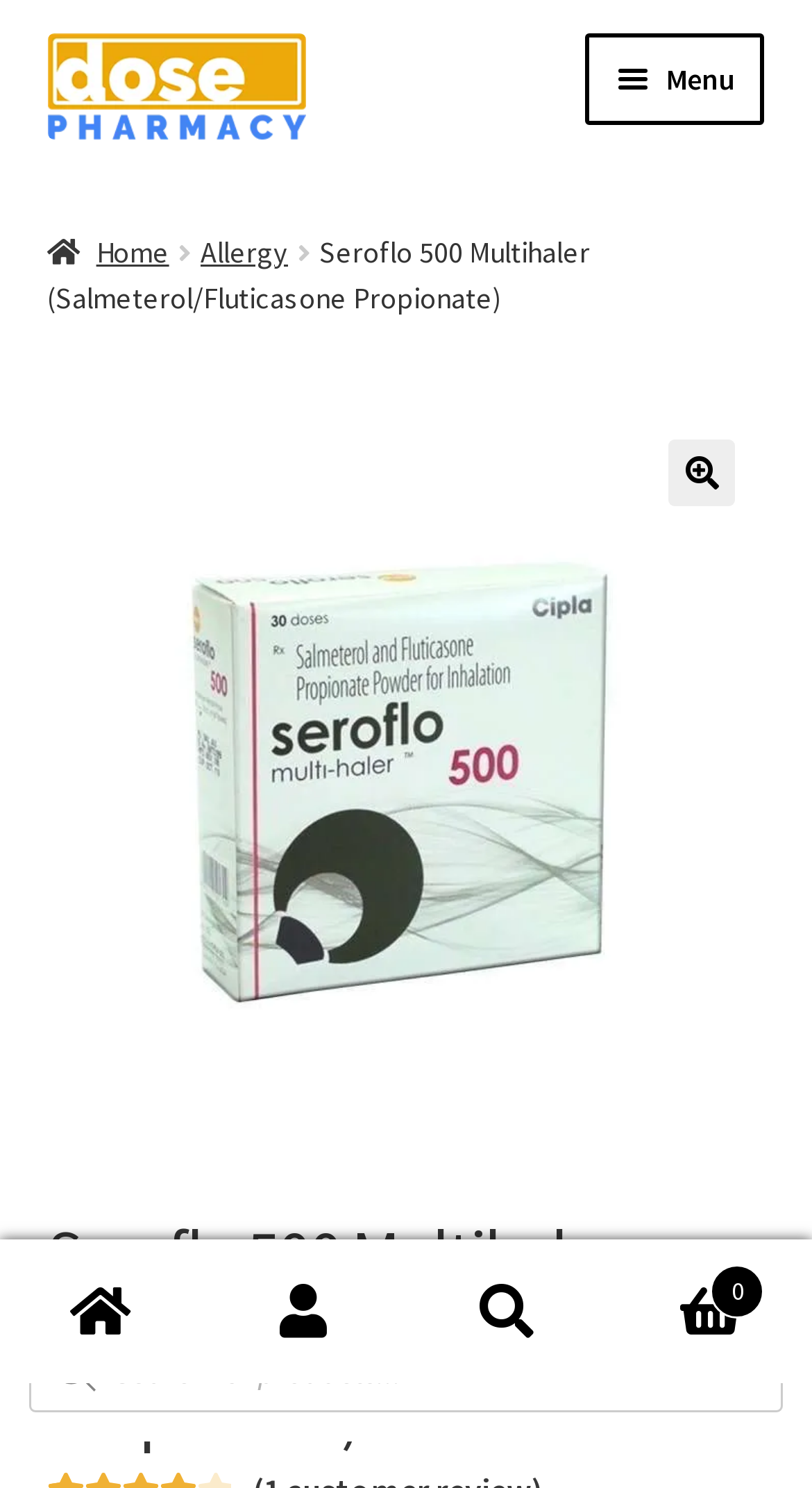Given the description "alt="Seroflo 500 Multihaler" title="seroflo-multihaler-500.jpg"", provide the bounding box coordinates of the corresponding UI element.

[0.058, 0.275, 0.942, 0.758]